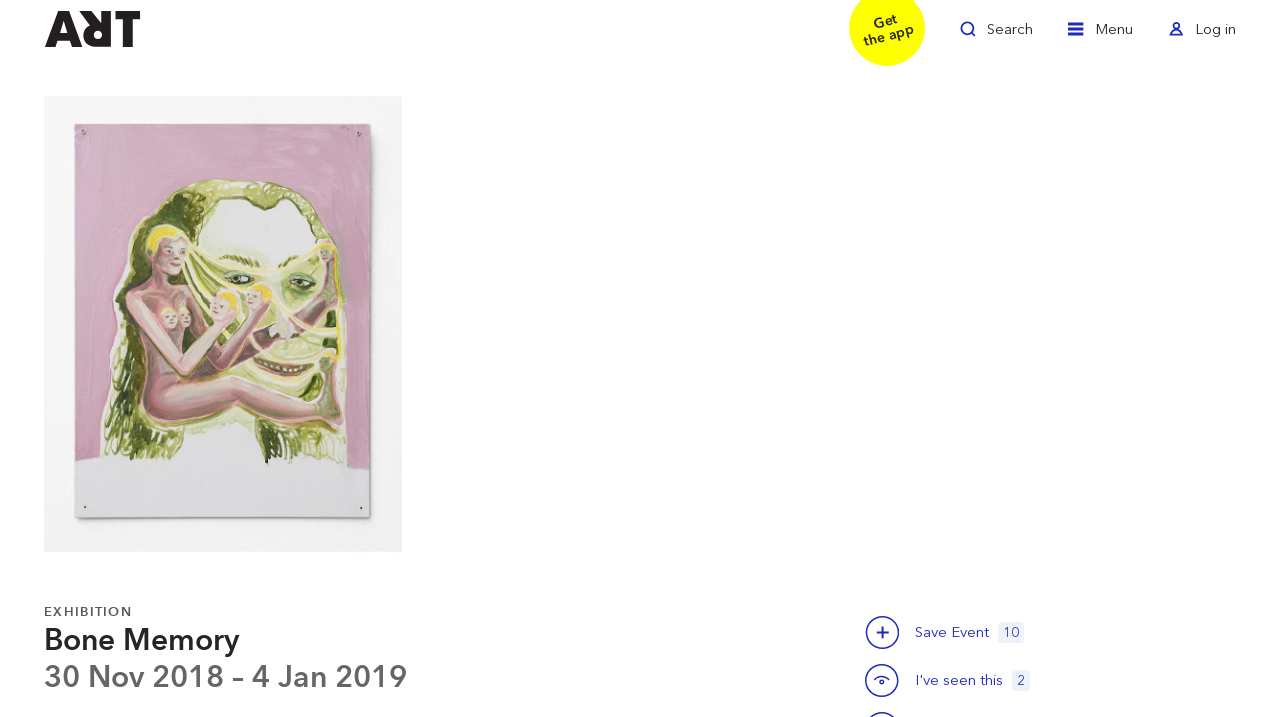What is the duration of the exhibition?
Please use the visual content to give a single word or phrase answer.

30 Nov 2018 – 4 Jan 2019